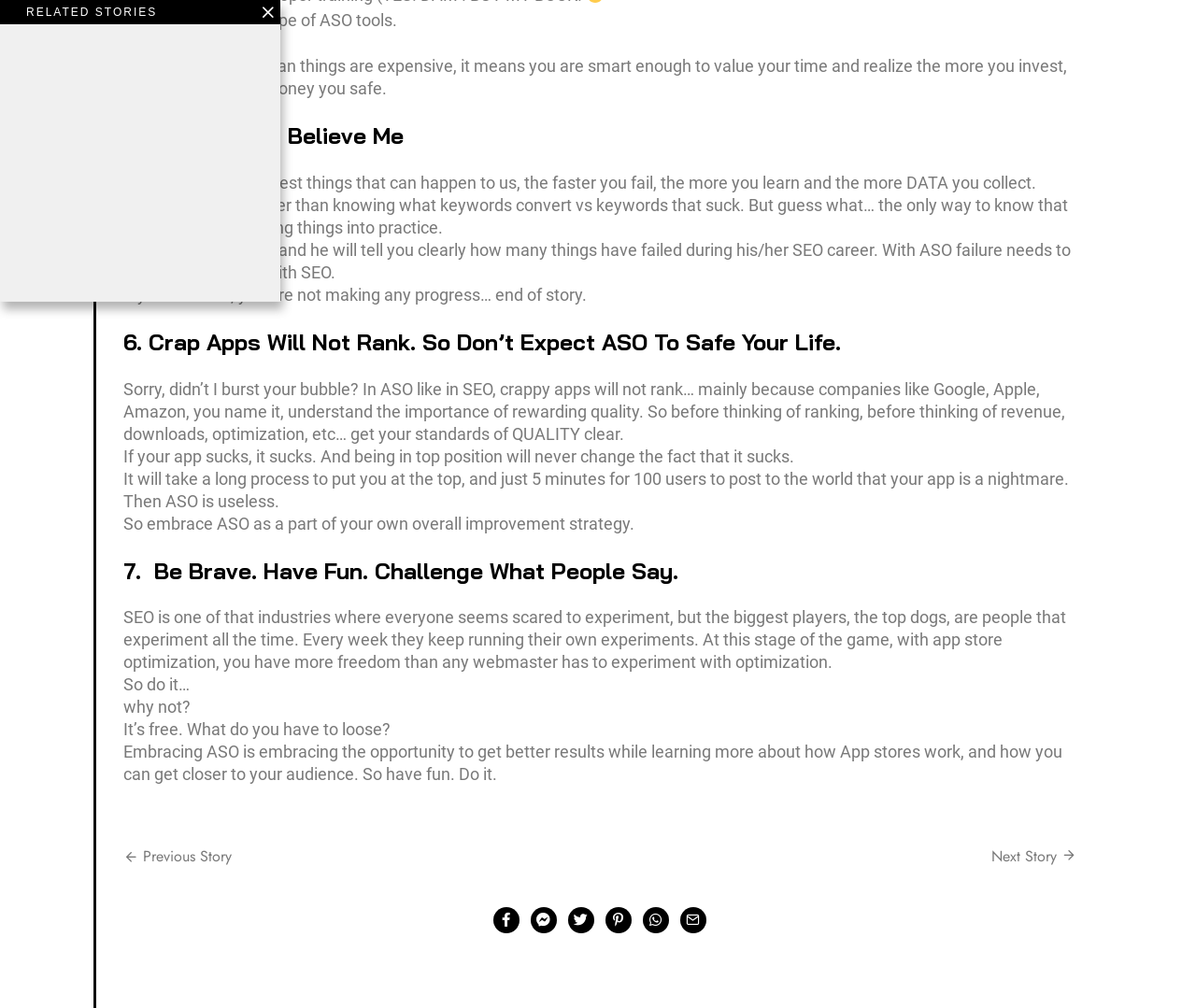From the webpage screenshot, predict the bounding box coordinates (top-left x, top-left y, bottom-right x, bottom-right y) for the UI element described here: Pinterest

[0.506, 0.9, 0.528, 0.926]